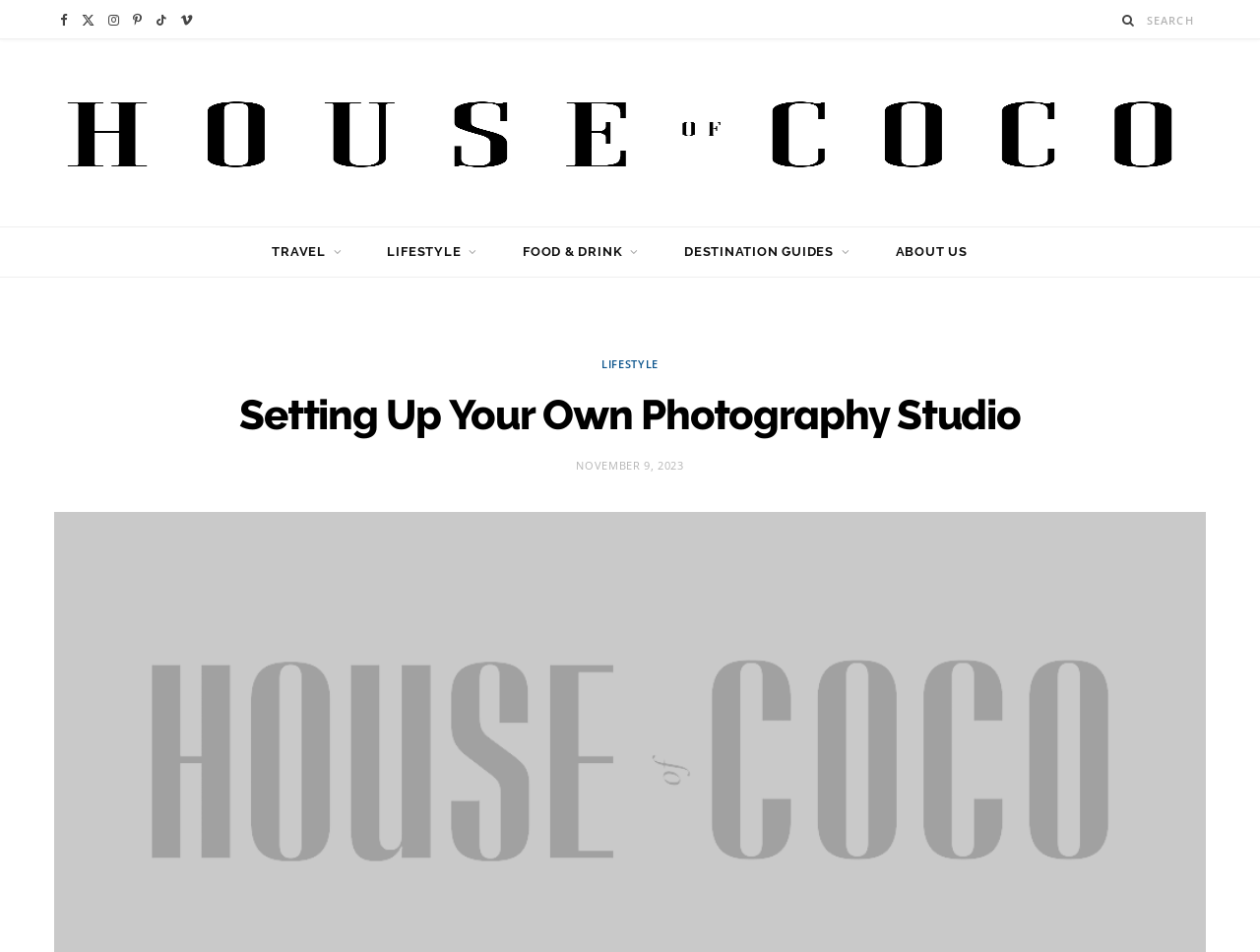What is the category of the article?
Refer to the image and offer an in-depth and detailed answer to the question.

I found the category of the article by looking at the links below the main heading, and I saw that the article is categorized under LIFESTYLE.